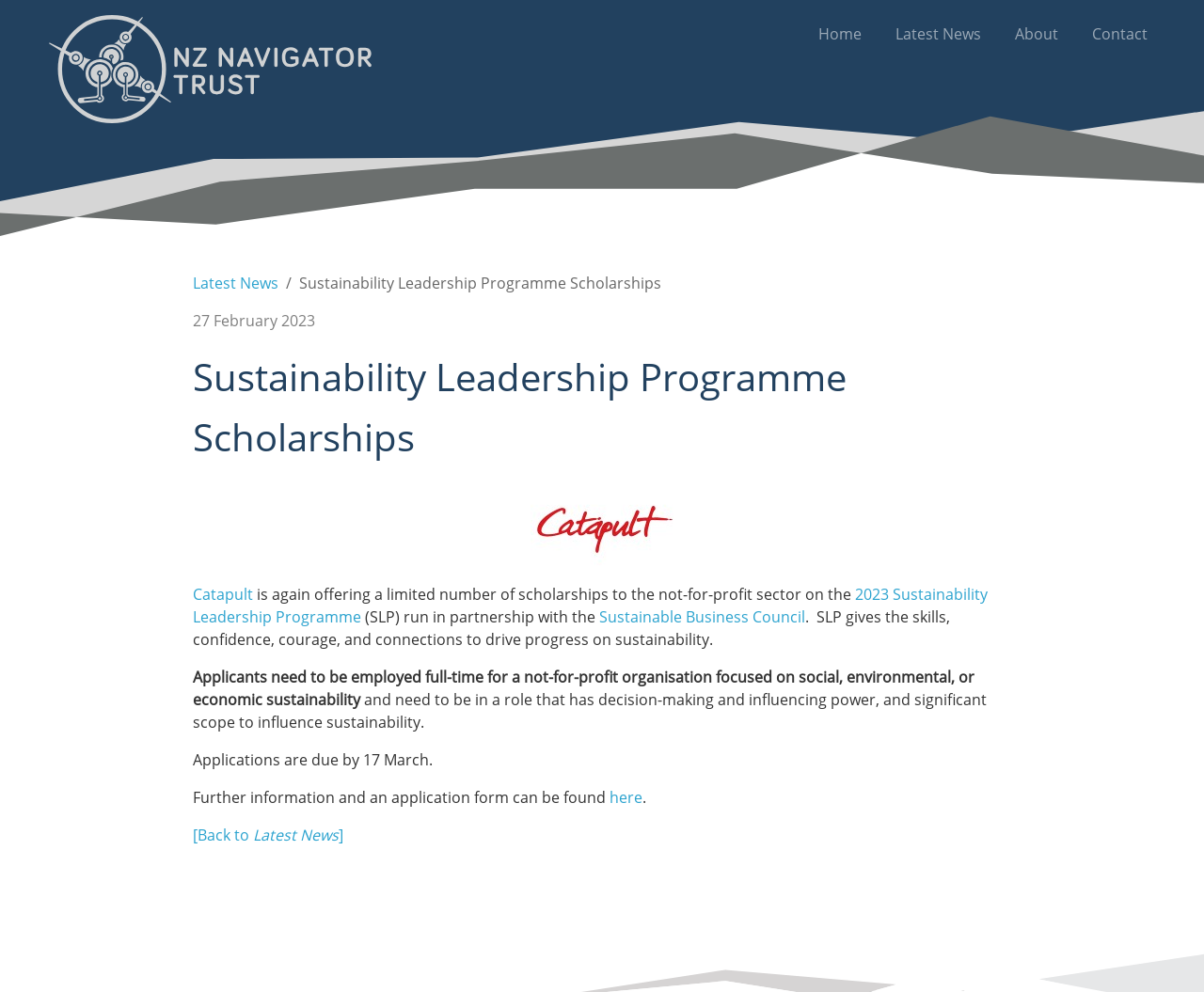Determine the bounding box coordinates for the UI element with the following description: "Articles, papers and presentations". The coordinates should be four float numbers between 0 and 1, represented as [left, top, right, bottom].

None